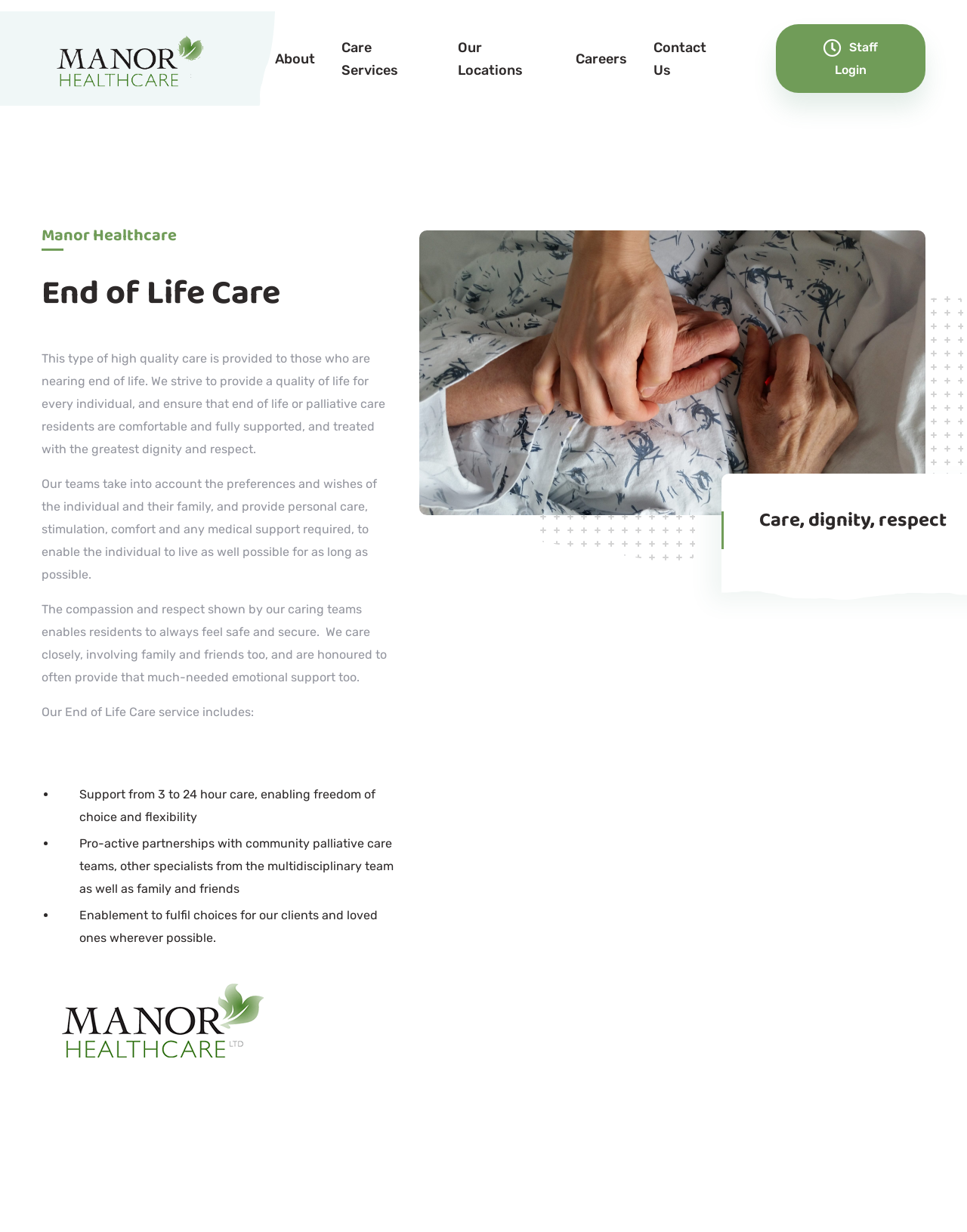Provide a brief response to the question using a single word or phrase: 
What is included in Manor Healthcare's End of Life Care service?

Support from 3 to 24 hour care